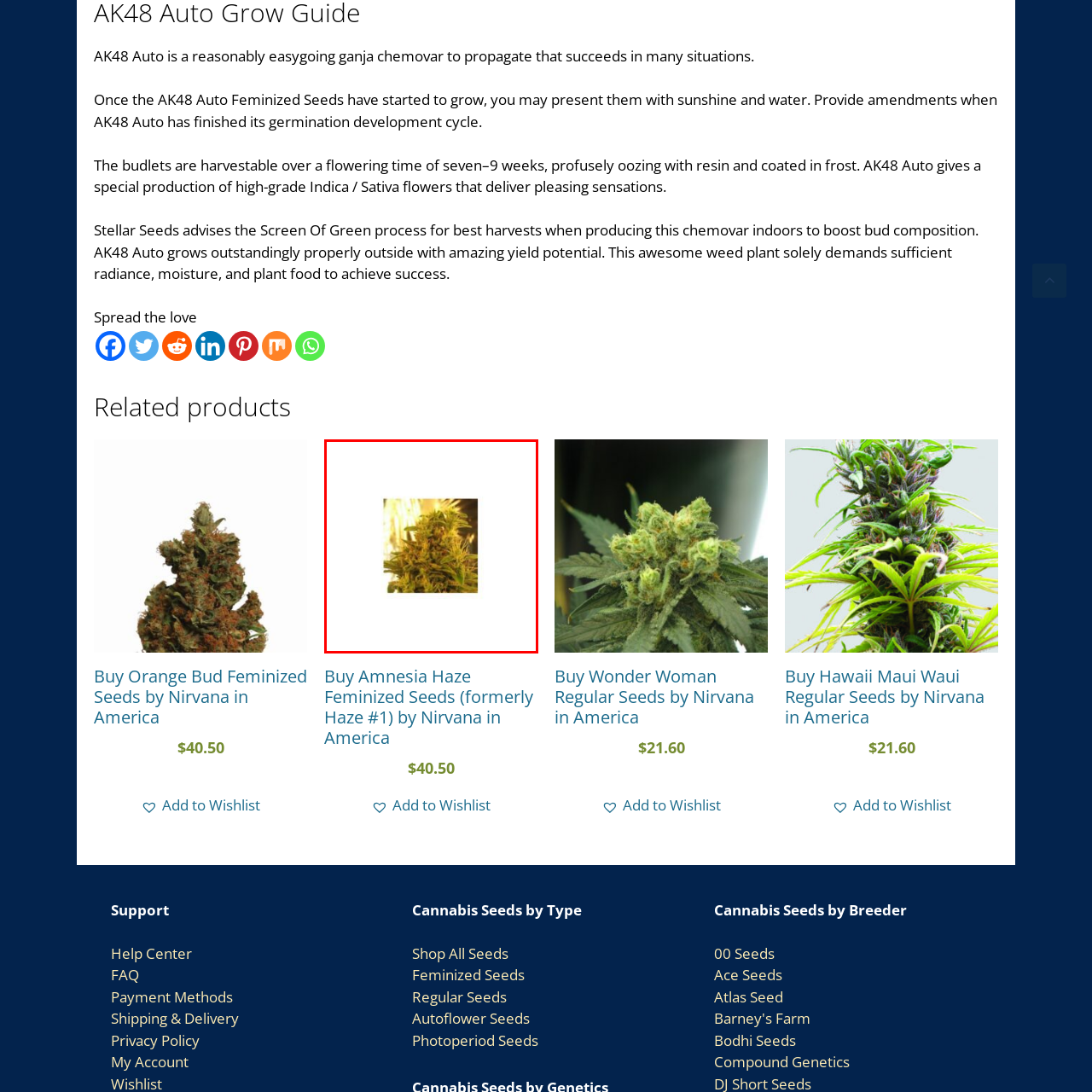What is the environment in which the cannabis plant is grown?
Please analyze the image within the red bounding box and respond with a detailed answer to the question.

The caption states that the setting appears to be an indoor grow environment, optimized for developing robust, high-yield plants, indicating that the cannabis plant is grown indoors.